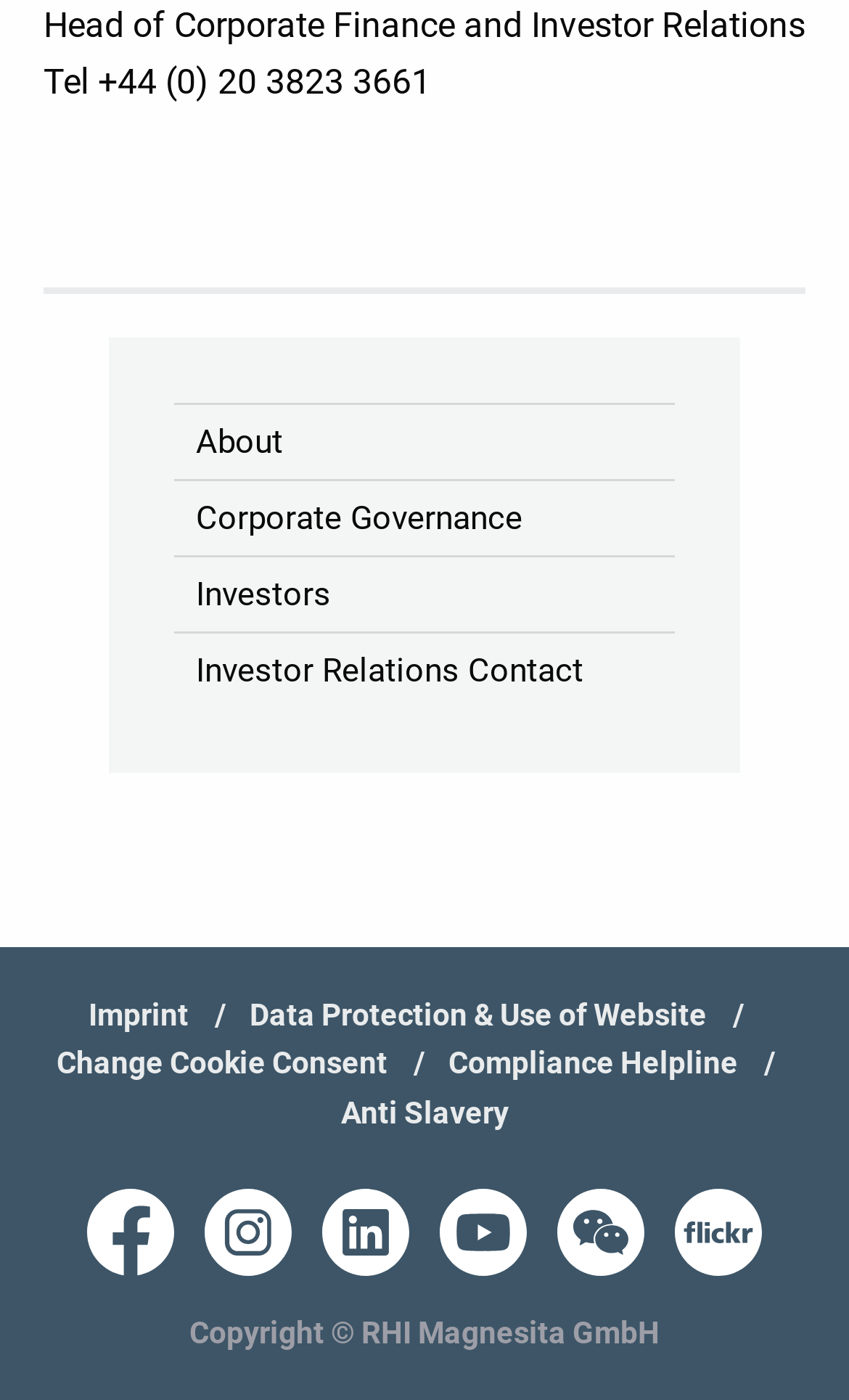Find the bounding box coordinates of the clickable element required to execute the following instruction: "Click Compliance Helpline link". Provide the coordinates as four float numbers between 0 and 1, i.e., [left, top, right, bottom].

[0.528, 0.747, 0.869, 0.772]